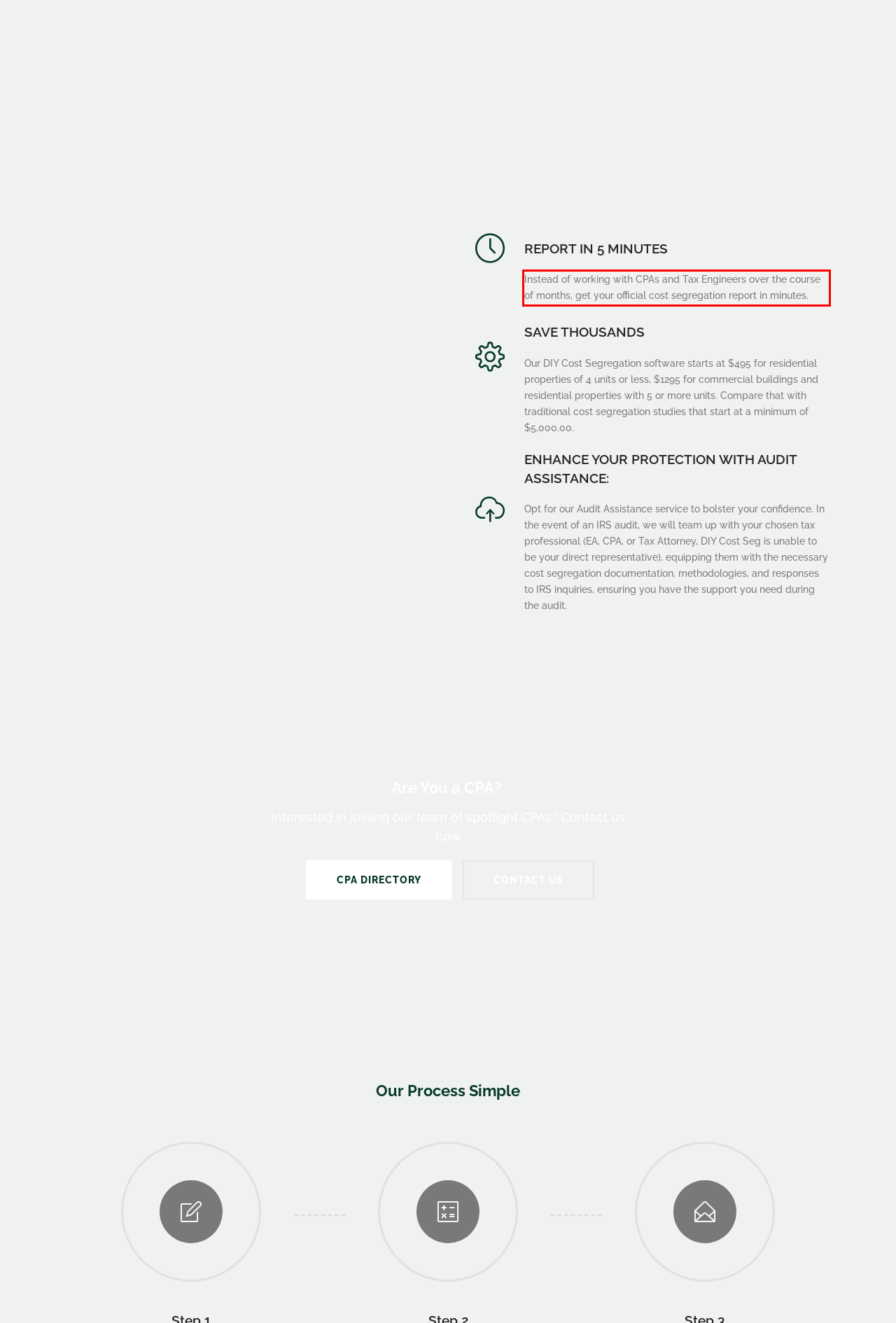Within the screenshot of a webpage, identify the red bounding box and perform OCR to capture the text content it contains.

Instead of working with CPAs and Tax Engineers over the course of months, get your official cost segregation report in minutes.